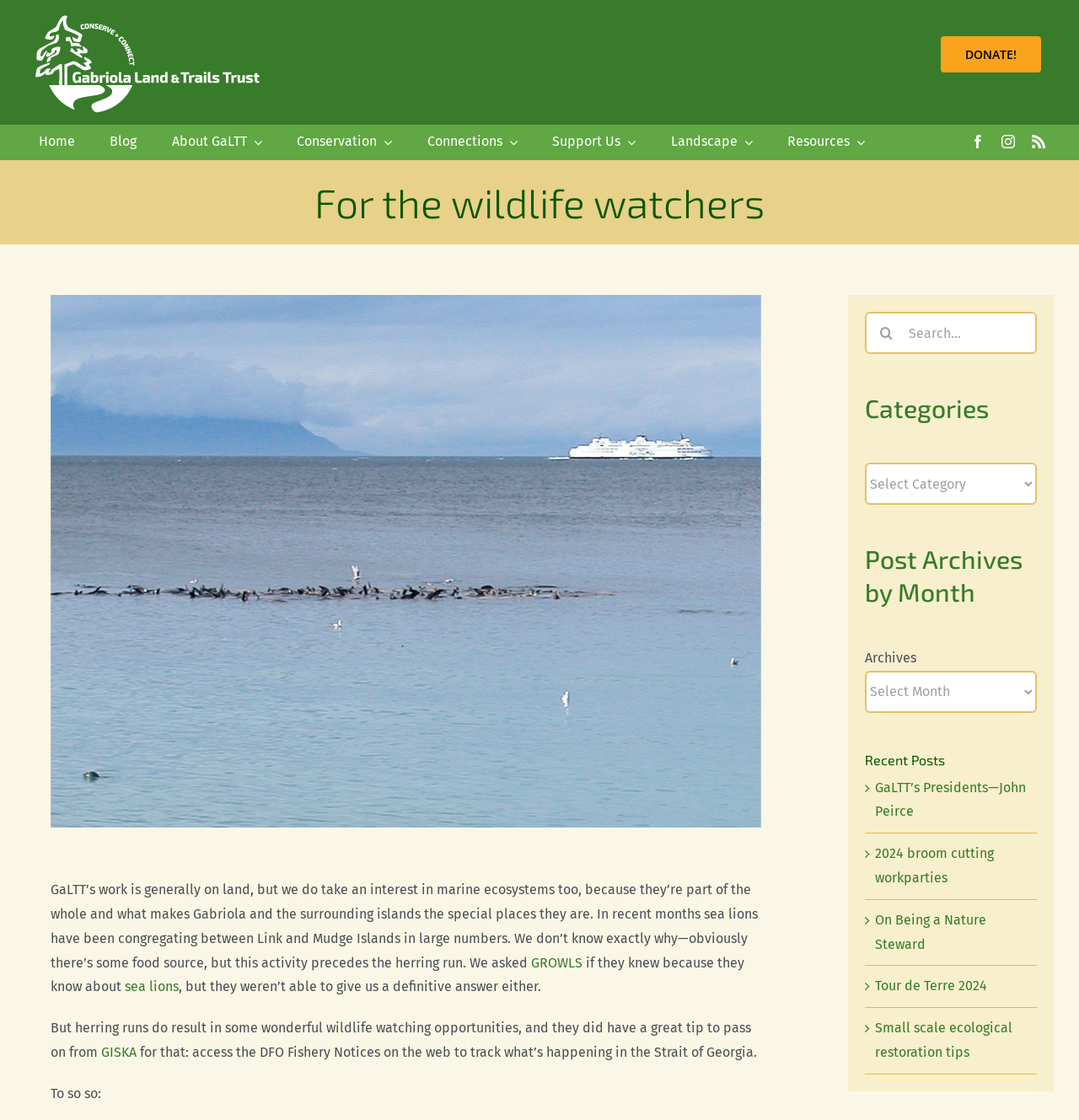Can you pinpoint the bounding box coordinates for the clickable element required for this instruction: "Click the DONATE! button"? The coordinates should be four float numbers between 0 and 1, i.e., [left, top, right, bottom].

[0.872, 0.032, 0.965, 0.064]